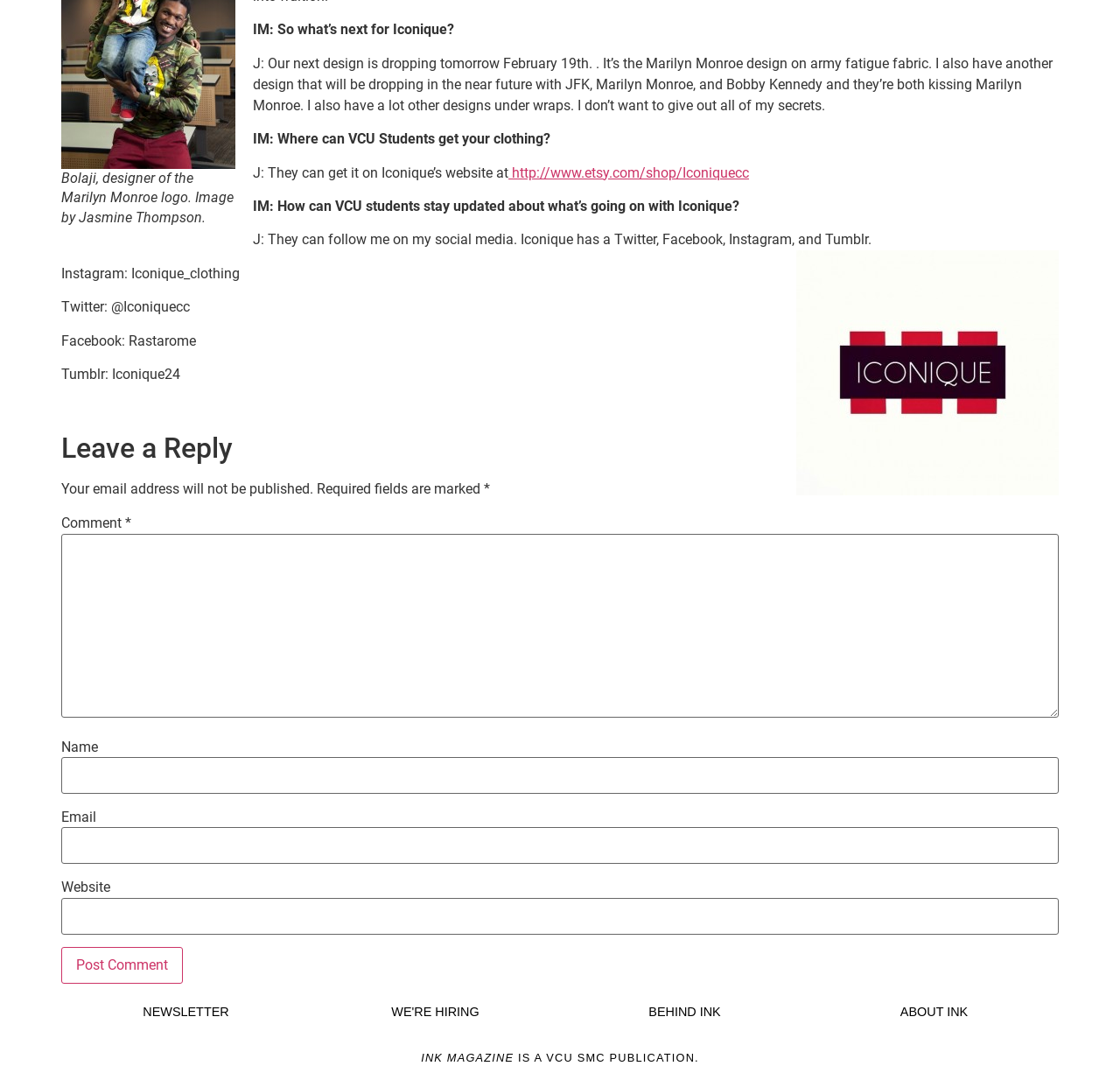Locate the bounding box coordinates of the region to be clicked to comply with the following instruction: "Post a comment". The coordinates must be four float numbers between 0 and 1, in the form [left, top, right, bottom].

[0.055, 0.883, 0.163, 0.917]